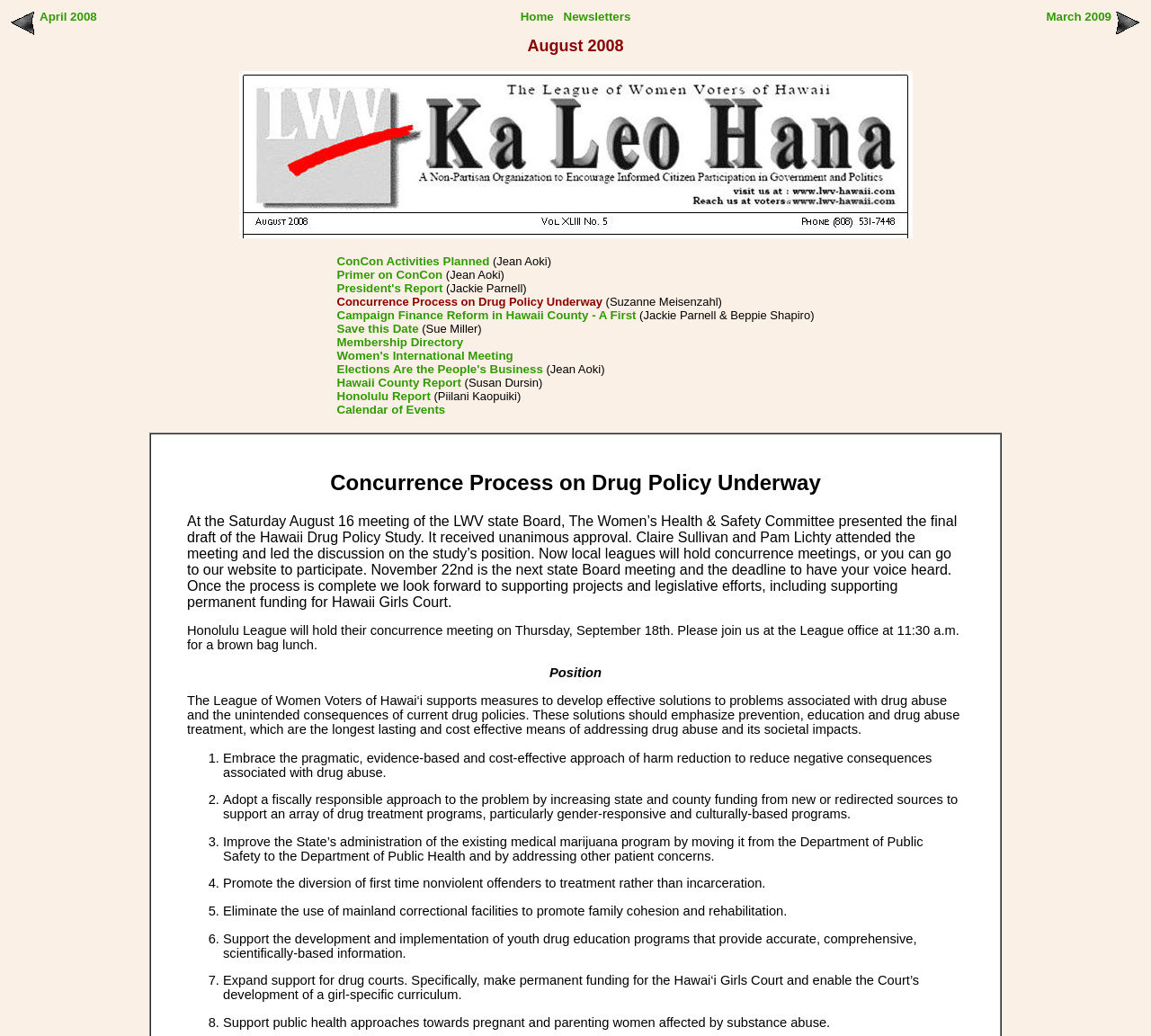Respond to the following question using a concise word or phrase: 
What is the title of the newsletter?

Ka Leo Hana - August 2008